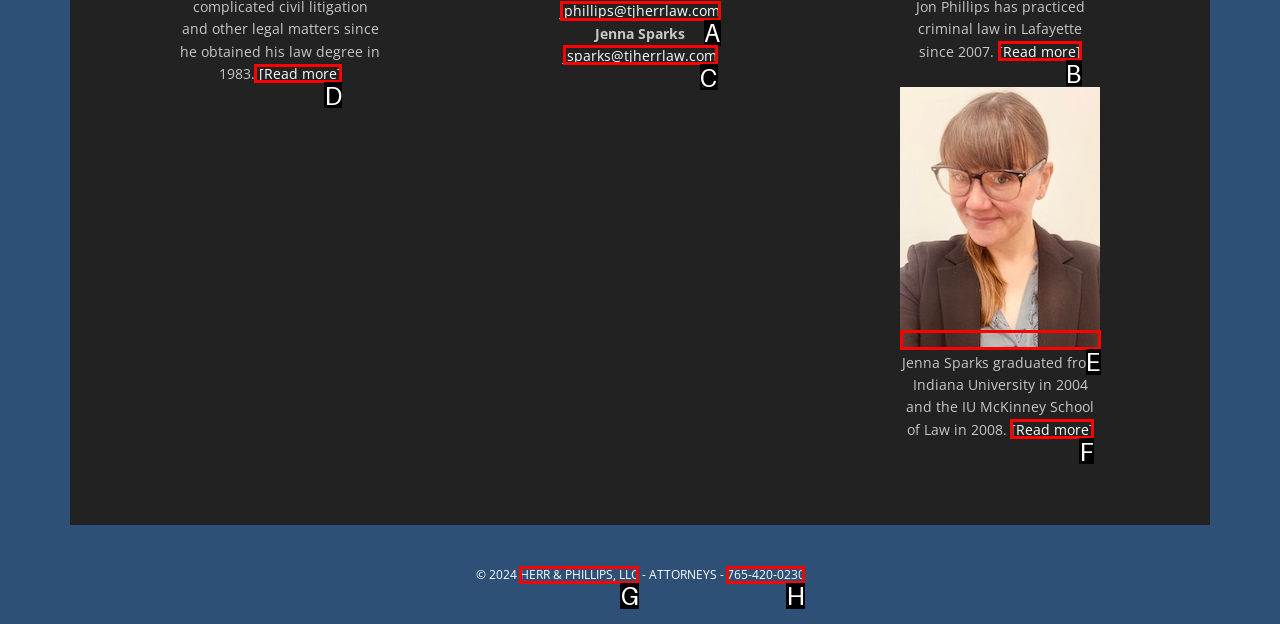What option should you select to complete this task: Learn about Crypto Address Watchlist Report? Indicate your answer by providing the letter only.

None